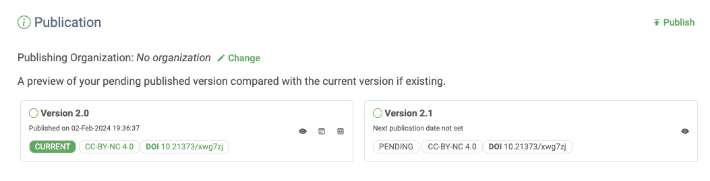What is the DOI for Version 2.0?
Using the image, give a concise answer in the form of a single word or short phrase.

10.21373/xxg7j